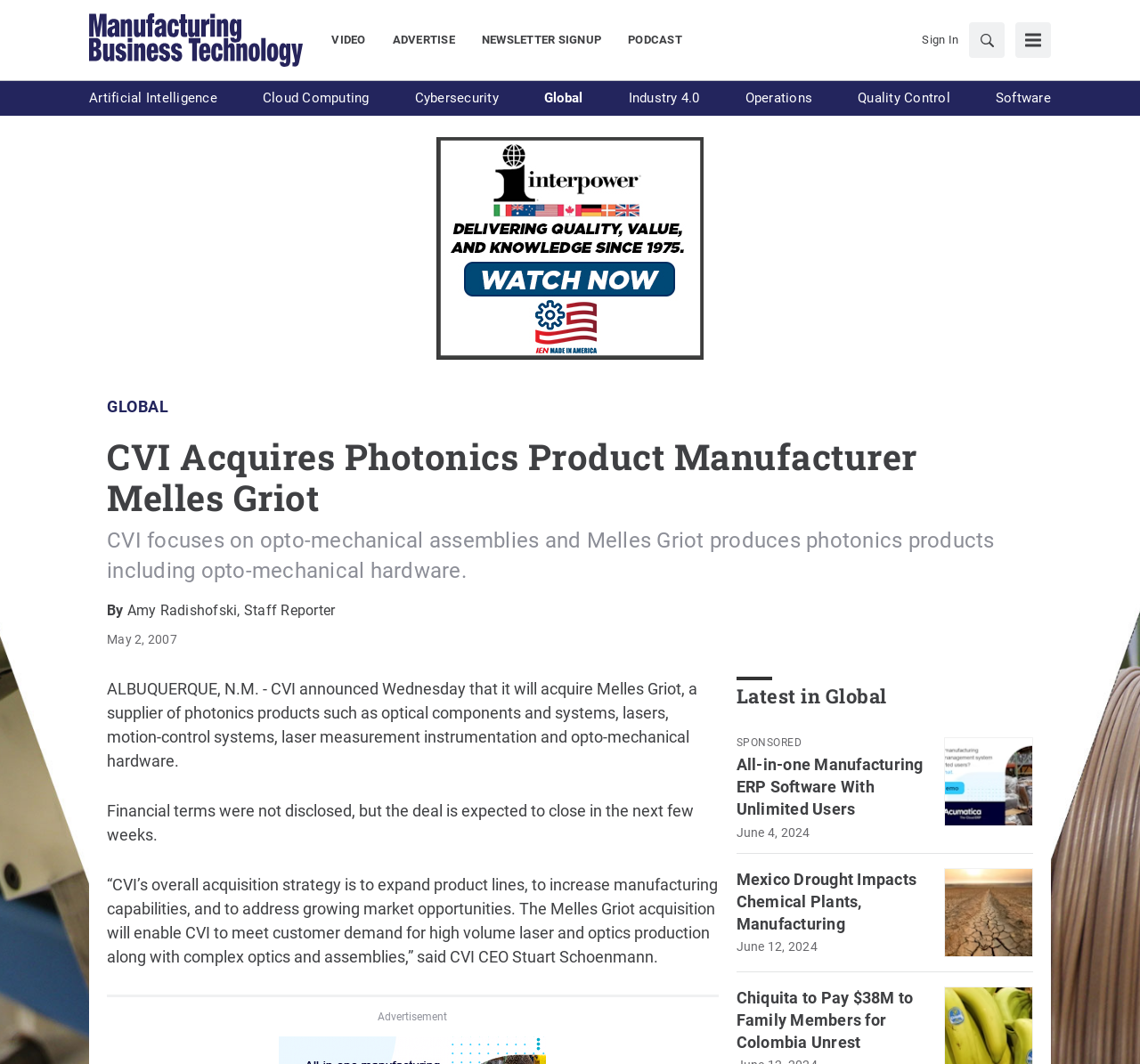Locate the bounding box coordinates of the element that should be clicked to execute the following instruction: "Sign in to the website".

[0.809, 0.029, 0.841, 0.046]